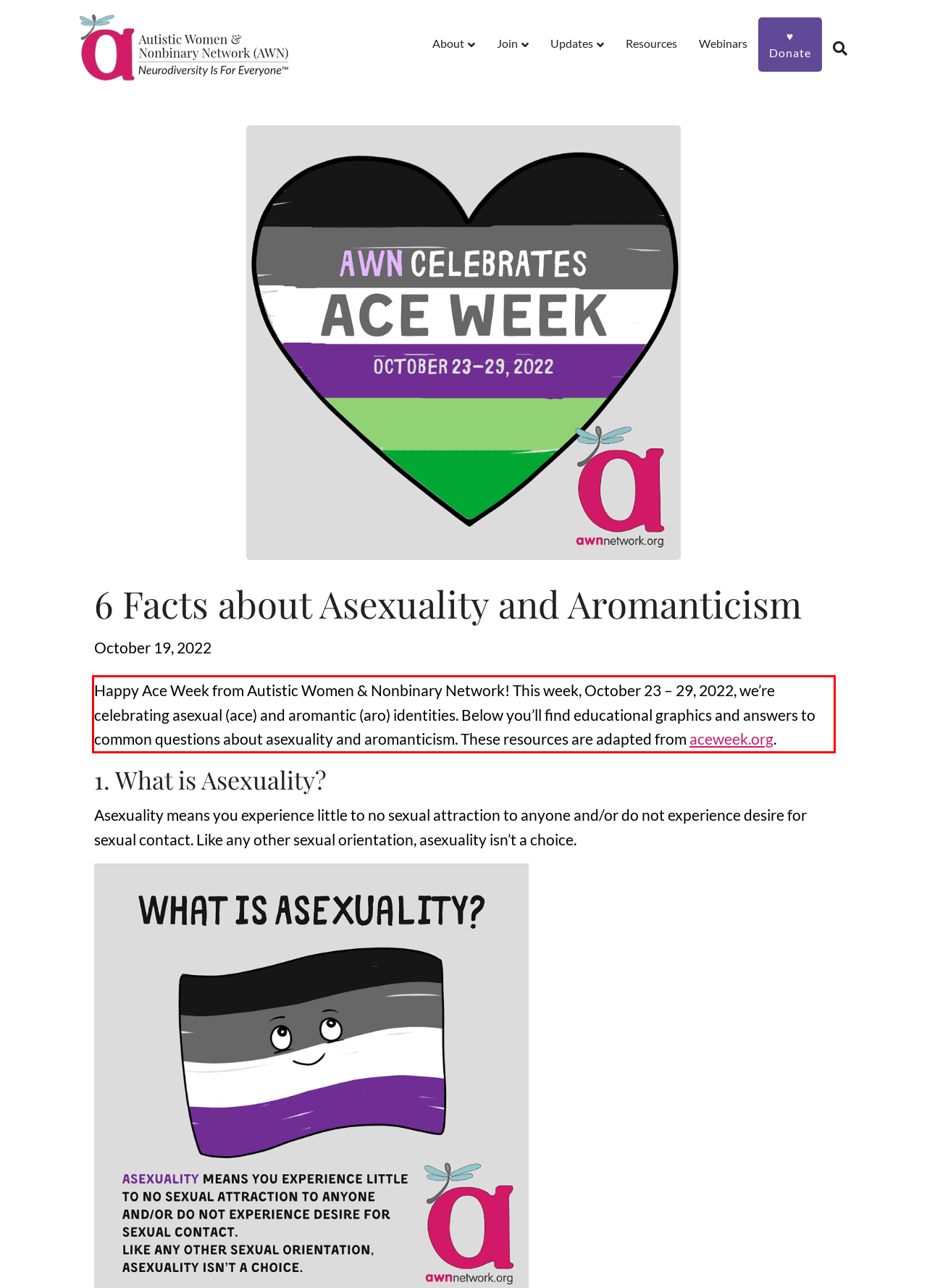Examine the webpage screenshot and use OCR to recognize and output the text within the red bounding box.

Happy Ace Week from Autistic Women & Nonbinary Network! This week, October 23 – 29, 2022, we’re celebrating asexual (ace) and aromantic (aro) identities. Below you’ll find educational graphics and answers to common questions about asexuality and aromanticism. These resources are adapted from aceweek.org.